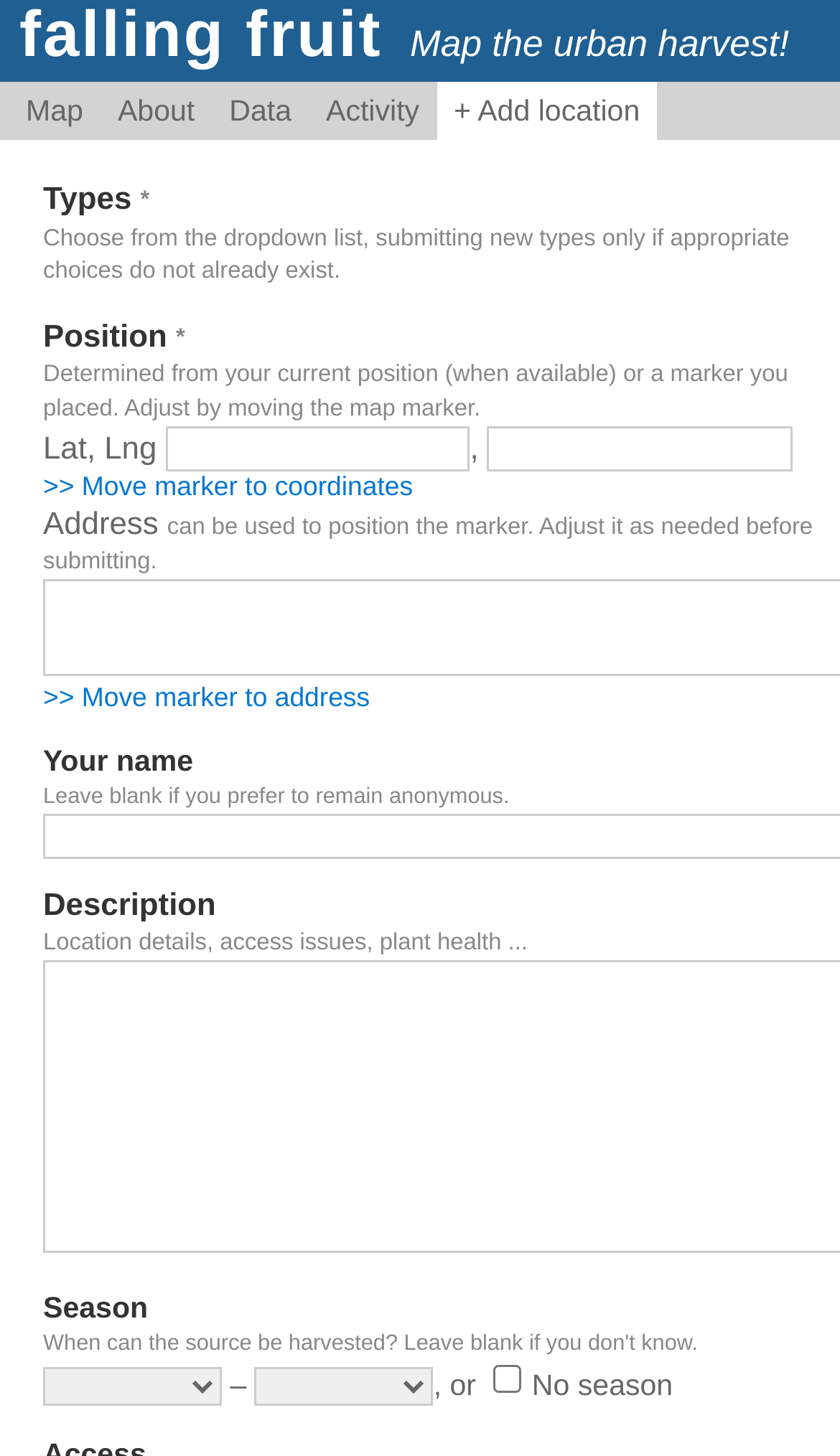Can you provide the bounding box coordinates for the element that should be clicked to implement the instruction: "Click the 'Map' link"?

[0.0, 0.056, 0.12, 0.096]